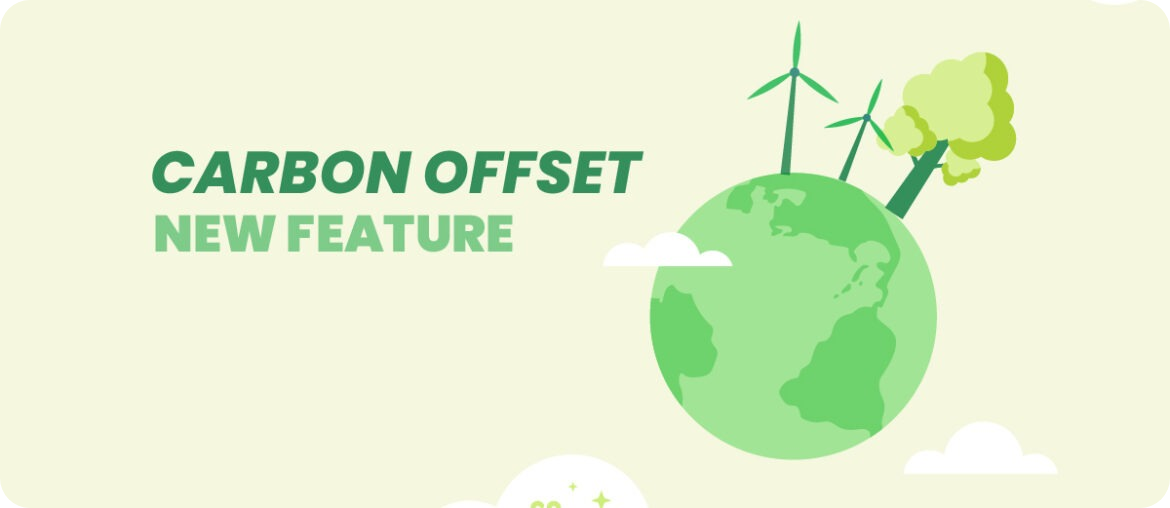What is the purpose of the fluffy clouds in the image?
Based on the image, answer the question with as much detail as possible.

According to the caption, the fluffy clouds are part of the imagery that complements the overall theme of a greener planet and innovative solutions for reducing carbon footprints, suggesting that their purpose is to enhance the theme of the image.